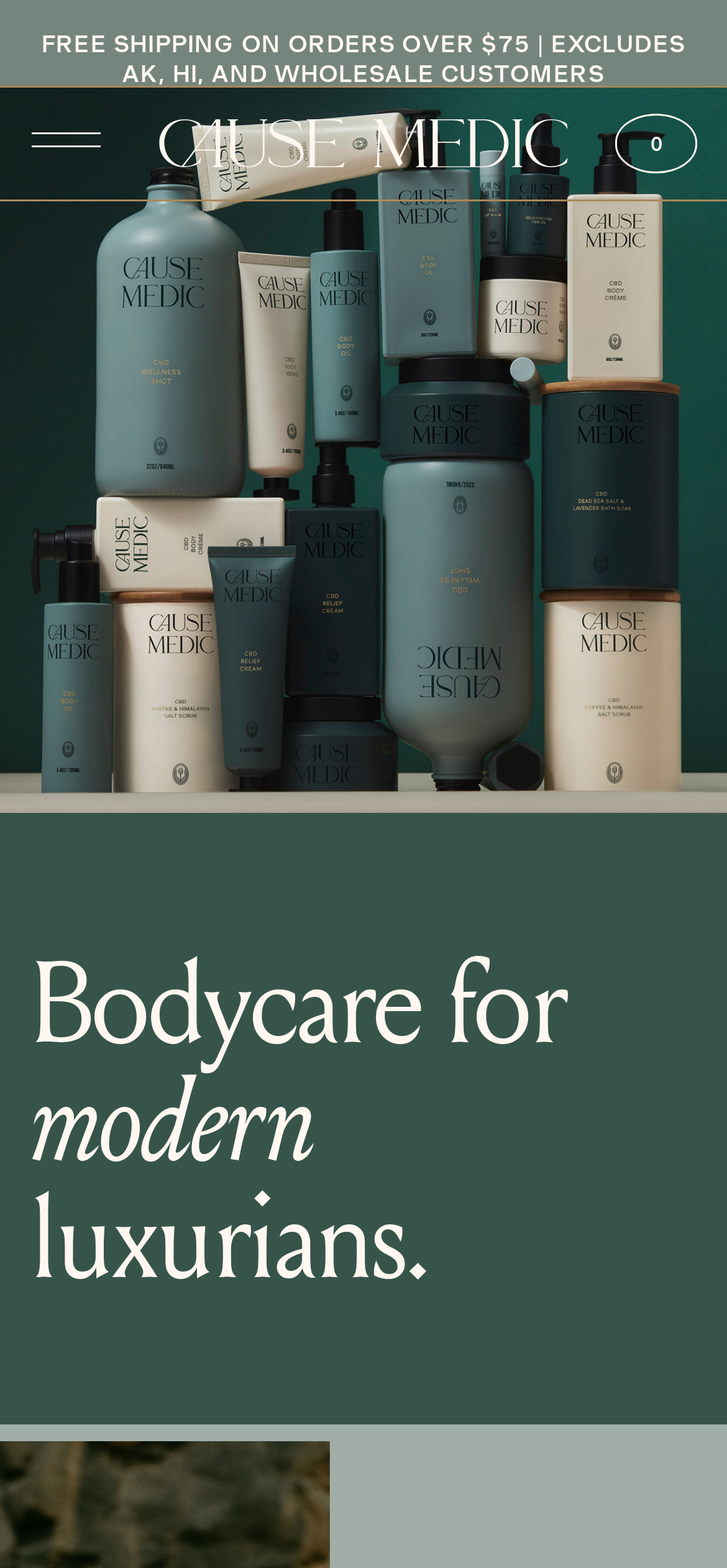Please provide a comprehensive response to the question below by analyzing the image: 
What is the name of the company?

The link 'CauseMedic' in the top left corner of the page, accompanied by the company logo, indicates that the name of the company is CauseMedic.